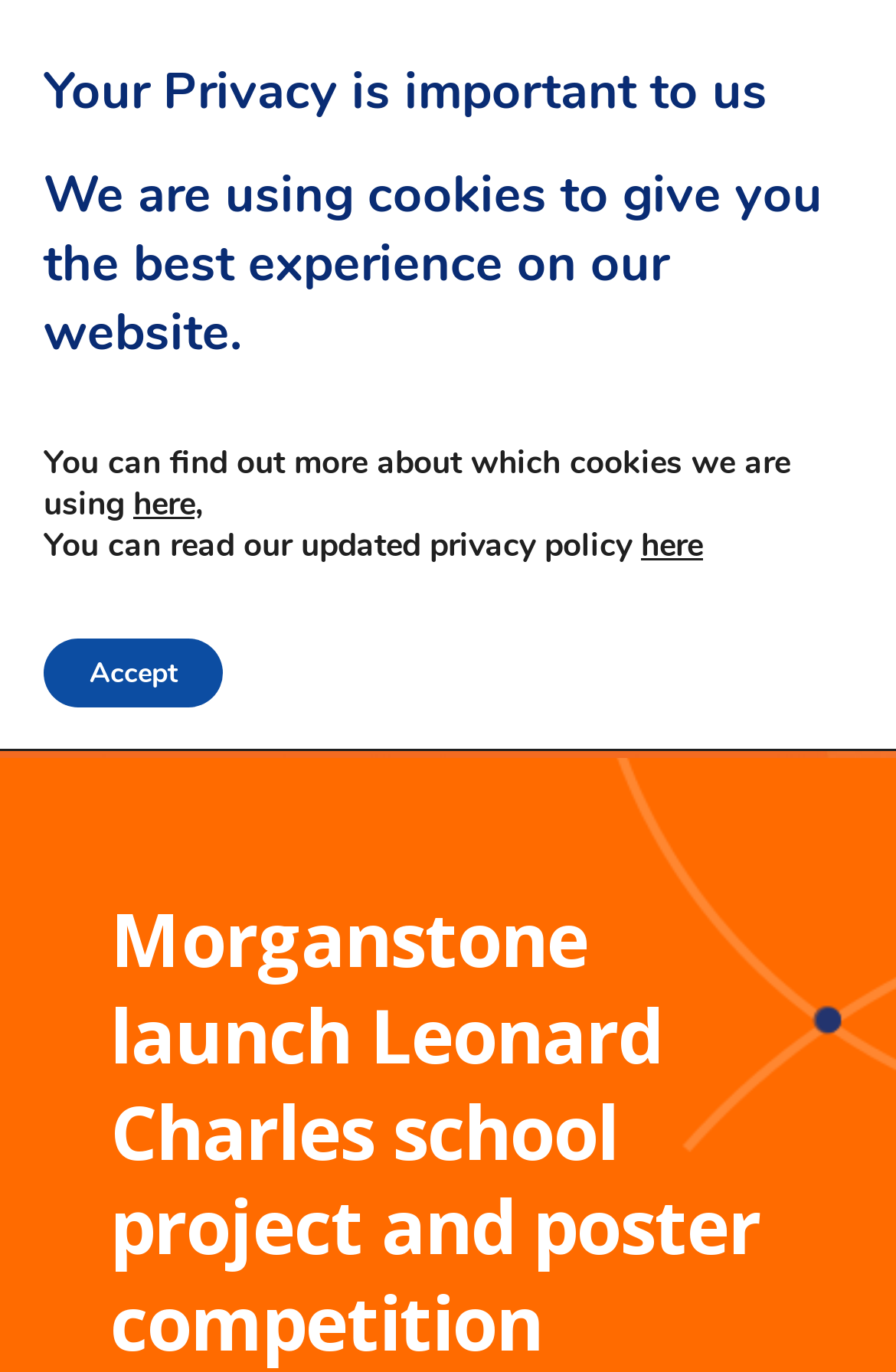Locate the bounding box of the UI element described by: "Accept" in the given webpage screenshot.

[0.049, 0.465, 0.249, 0.516]